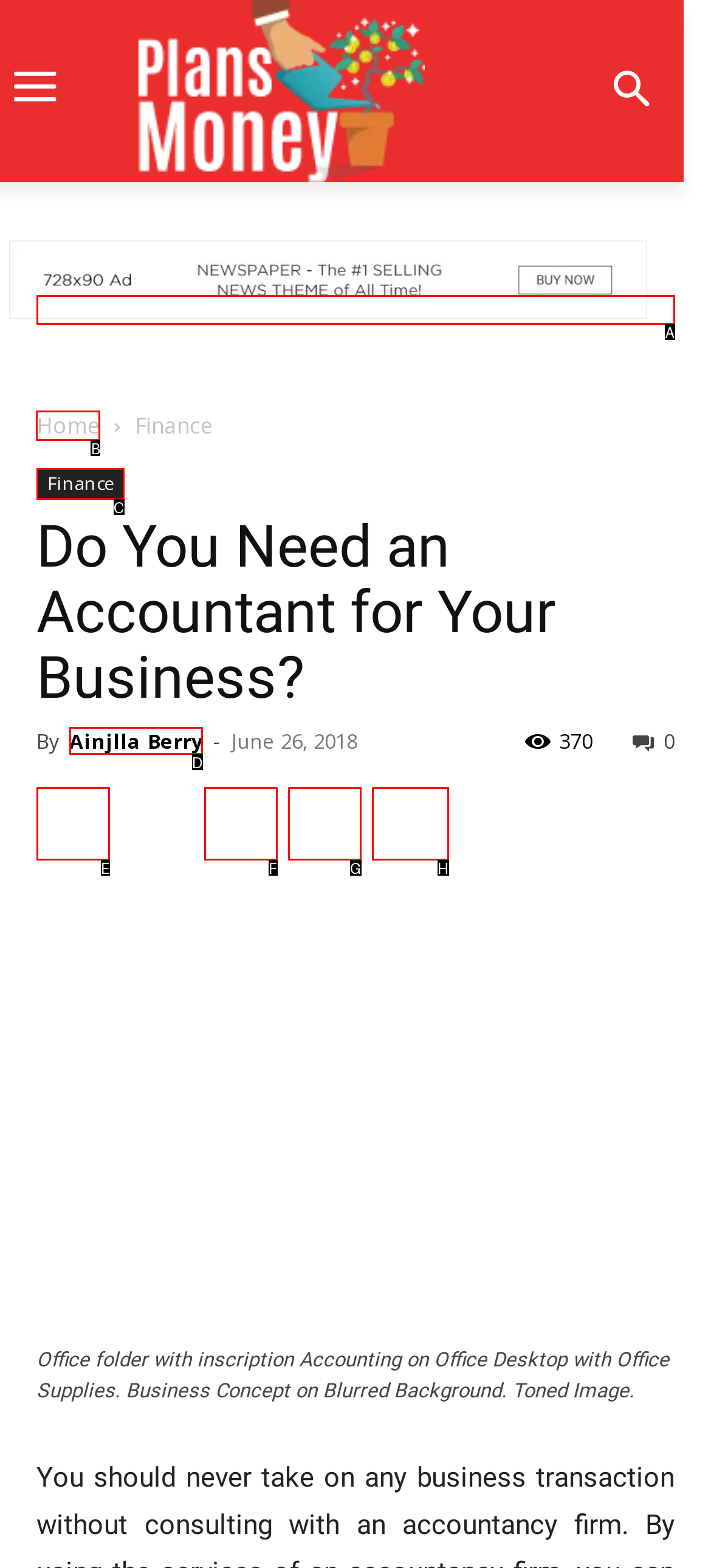Point out which HTML element you should click to fulfill the task: View the PDF.
Provide the option's letter from the given choices.

None